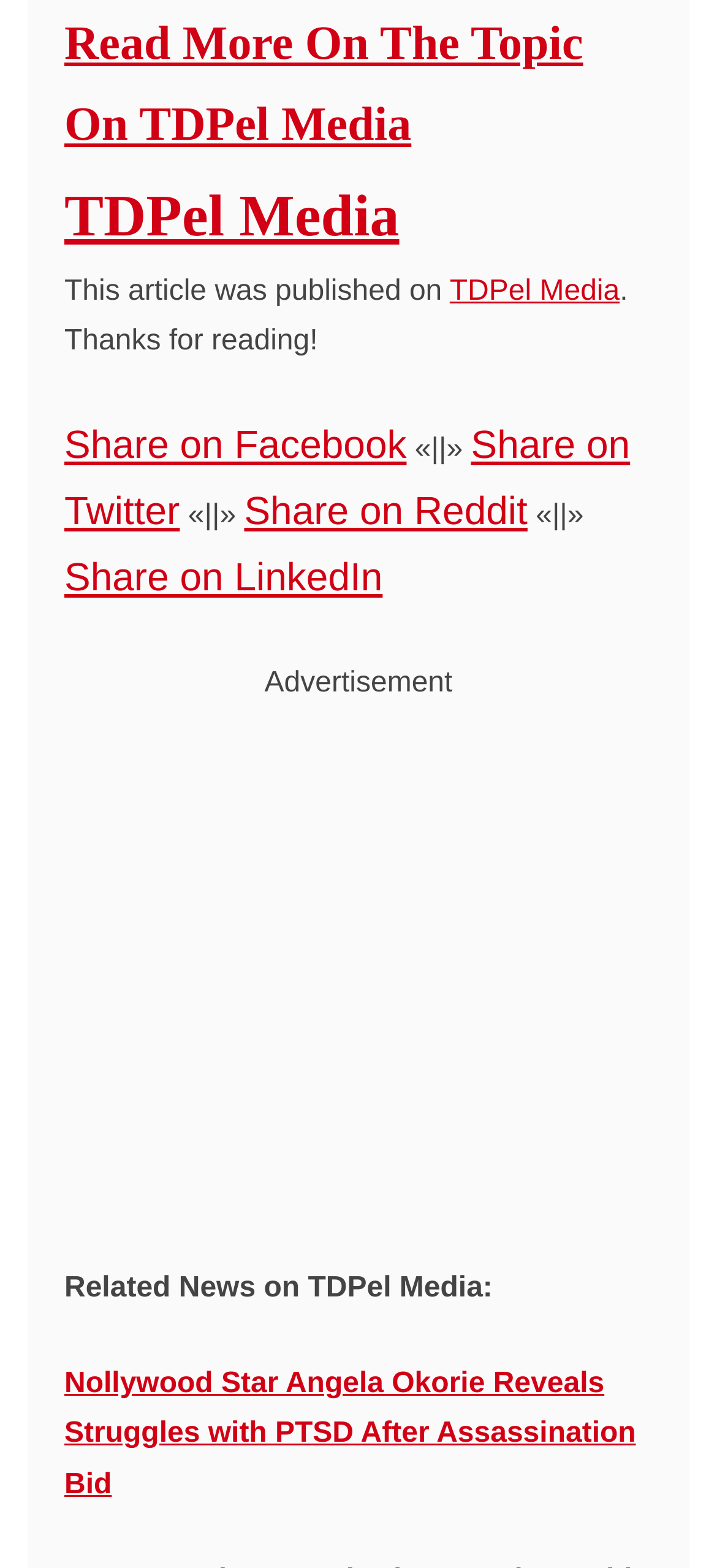Determine the bounding box coordinates of the element that should be clicked to execute the following command: "Visit Instagram".

None